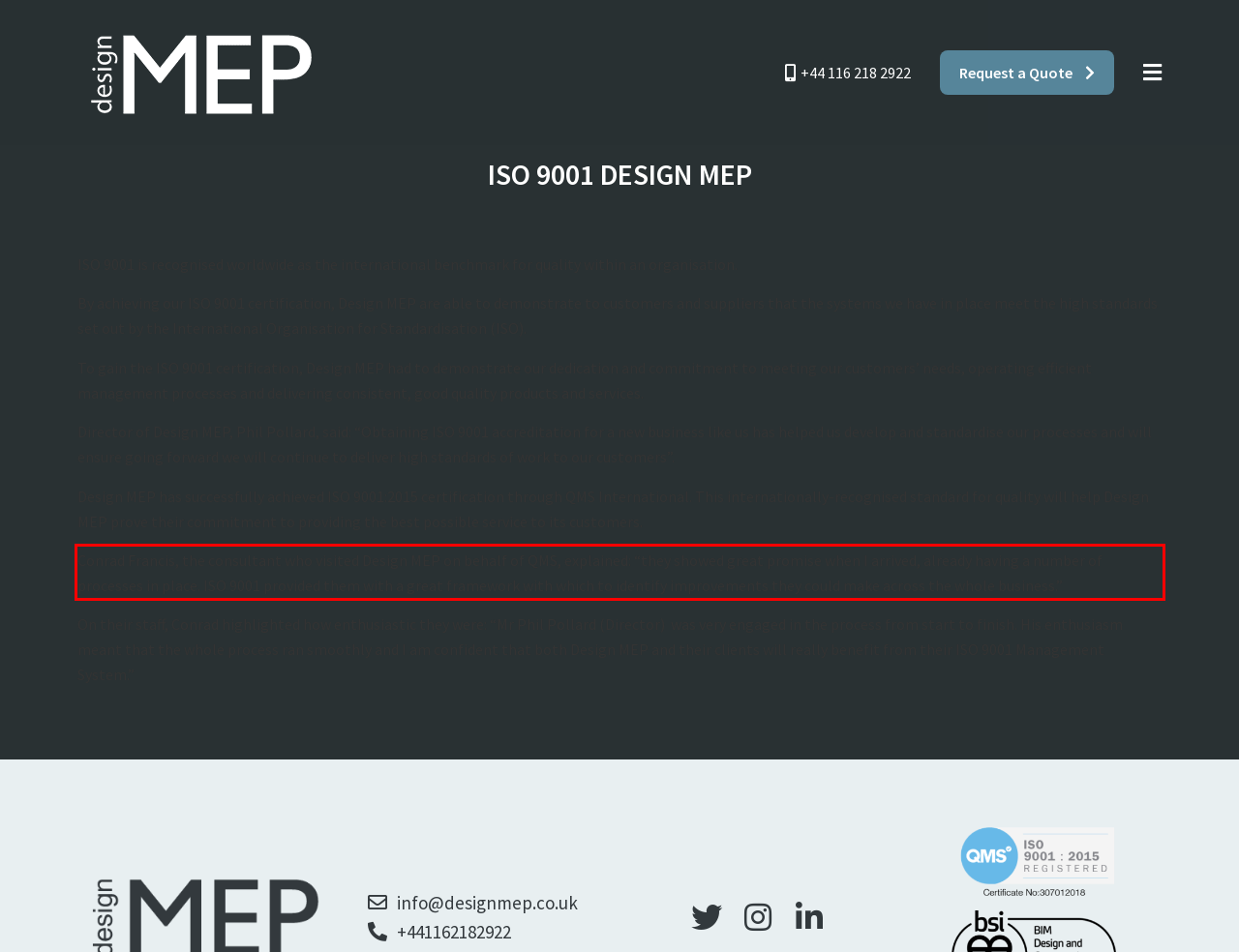Using the provided screenshot of a webpage, recognize and generate the text found within the red rectangle bounding box.

Conrad Francis, the consultant who visited Design MEP on behalf of QMS, explained: “they showed great promise when I arrived, already having a number of processes in place. ISO 9001 provided them with a great framework with which to identify improvements they could make across the whole business.”